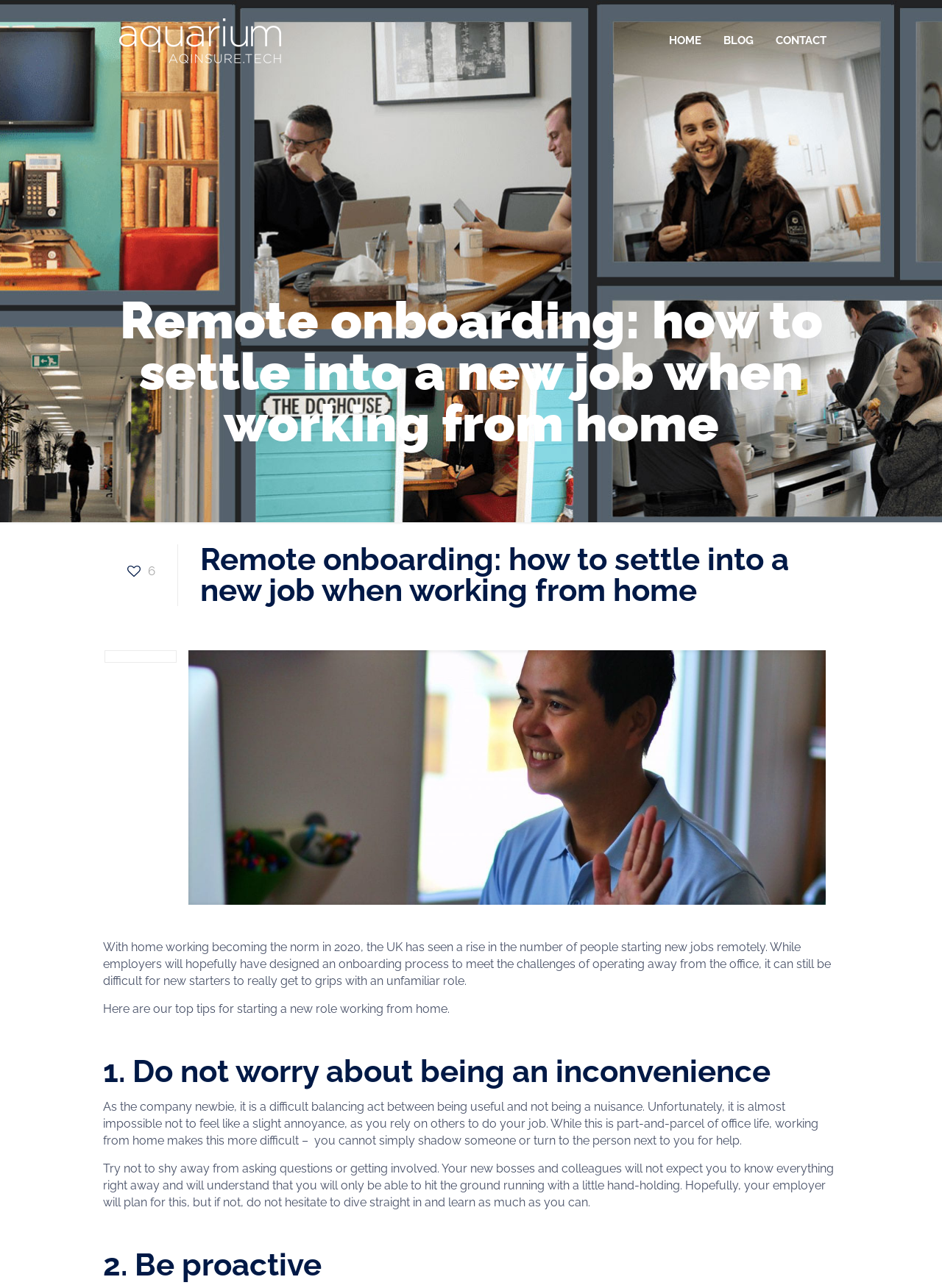What is the topic of the article?
Based on the image, give a concise answer in the form of a single word or short phrase.

Remote onboarding